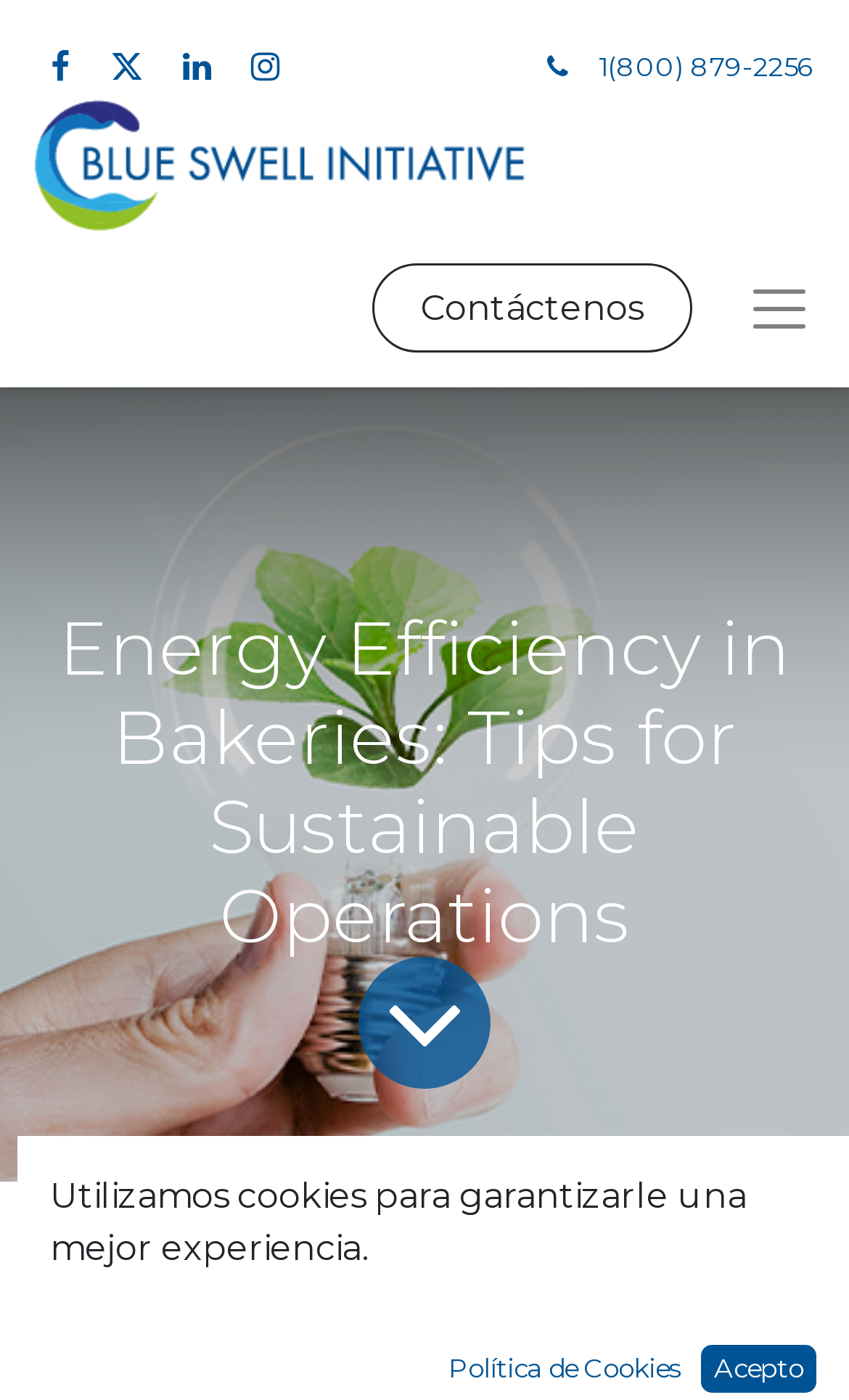Locate the bounding box coordinates of the clickable region to complete the following instruction: "Click the logo of www.blueswellinitiative.com."

[0.041, 0.071, 0.619, 0.164]